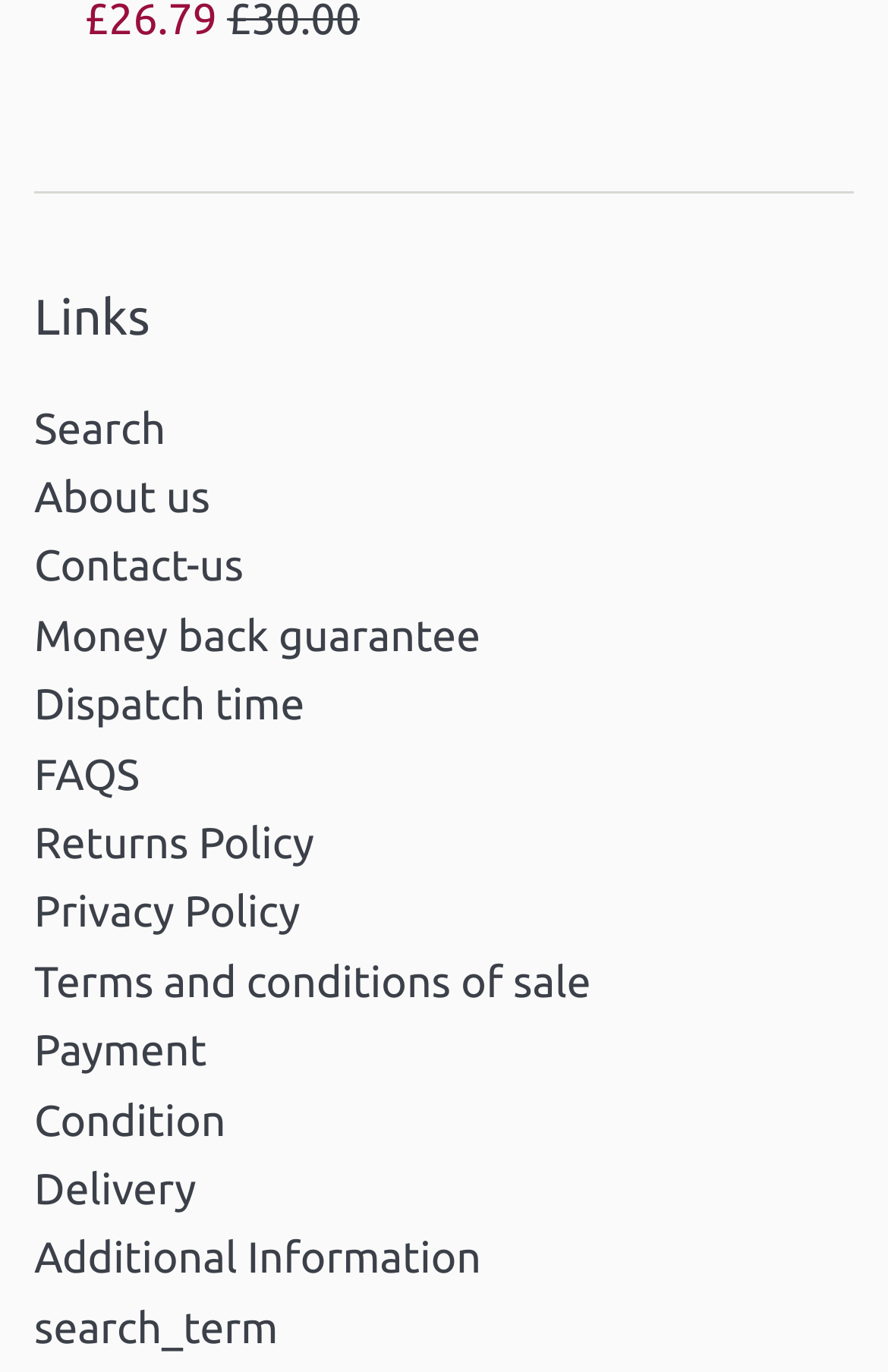Please specify the bounding box coordinates of the clickable section necessary to execute the following command: "View FAQs".

[0.038, 0.545, 0.157, 0.582]